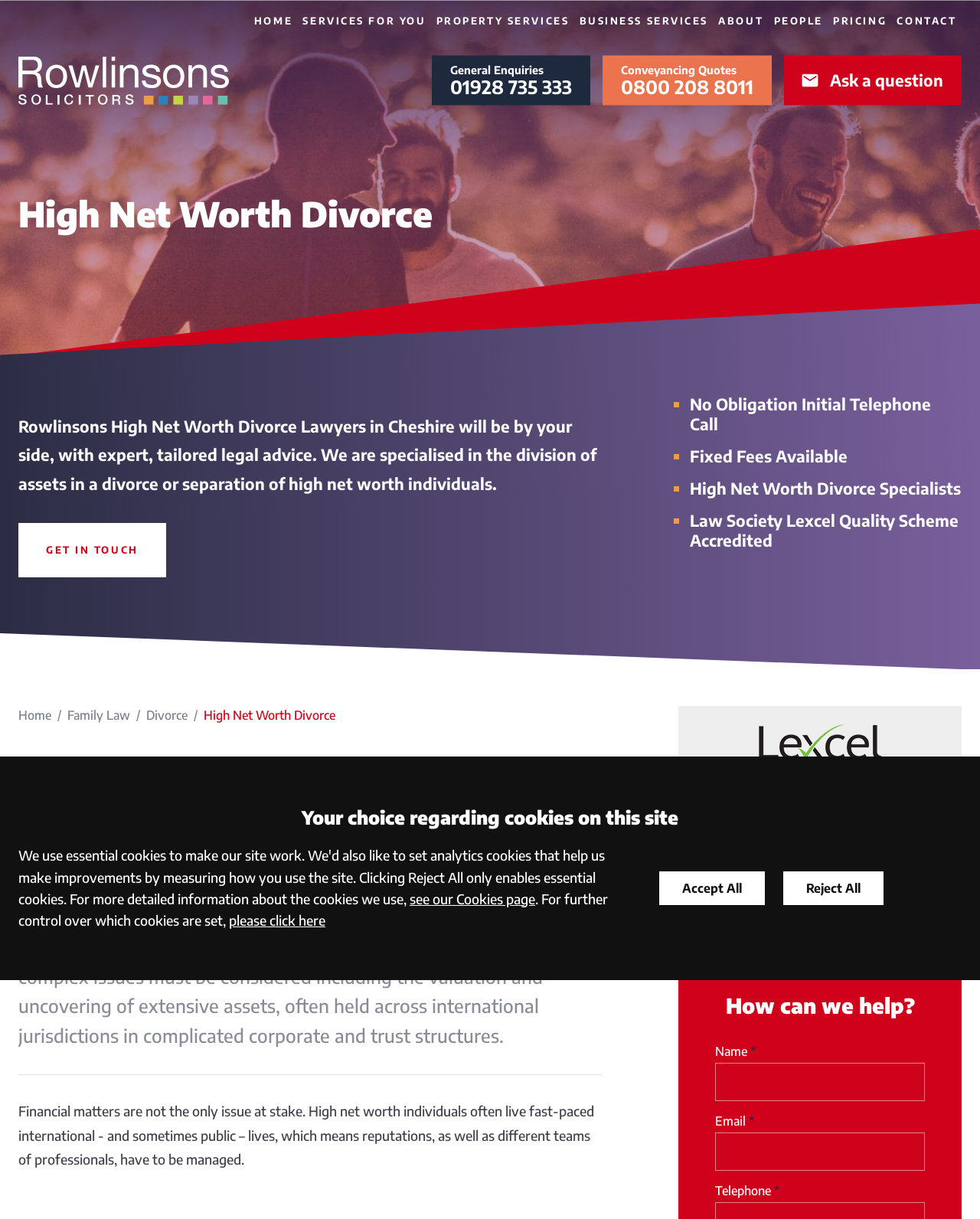Locate the bounding box coordinates of the UI element described by: "High Net Worth Divorce". The bounding box coordinates should consist of four float numbers between 0 and 1, i.e., [left, top, right, bottom].

[0.208, 0.581, 0.342, 0.593]